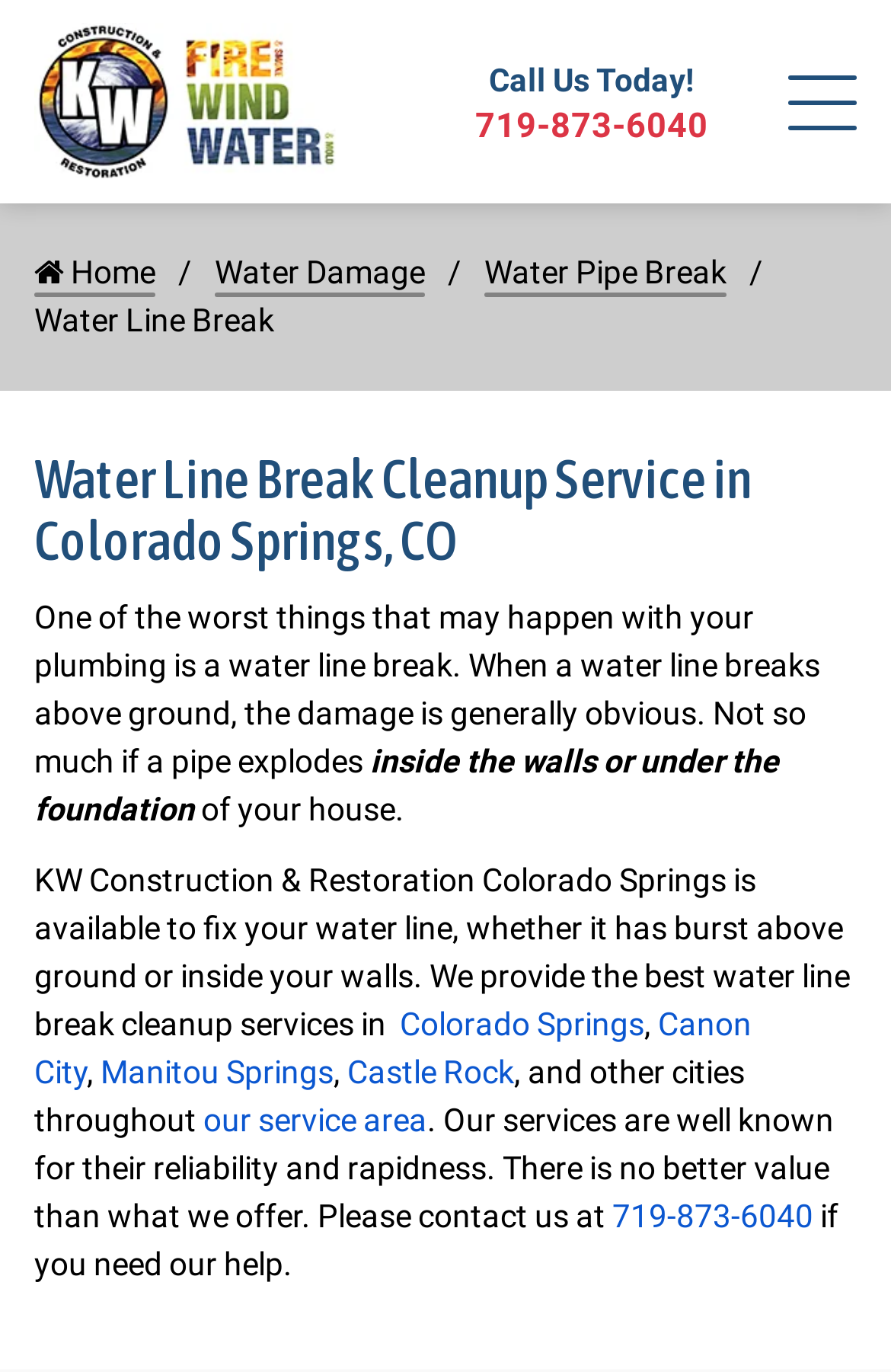Identify the bounding box coordinates necessary to click and complete the given instruction: "Learn about Water Damage".

[0.241, 0.182, 0.477, 0.217]